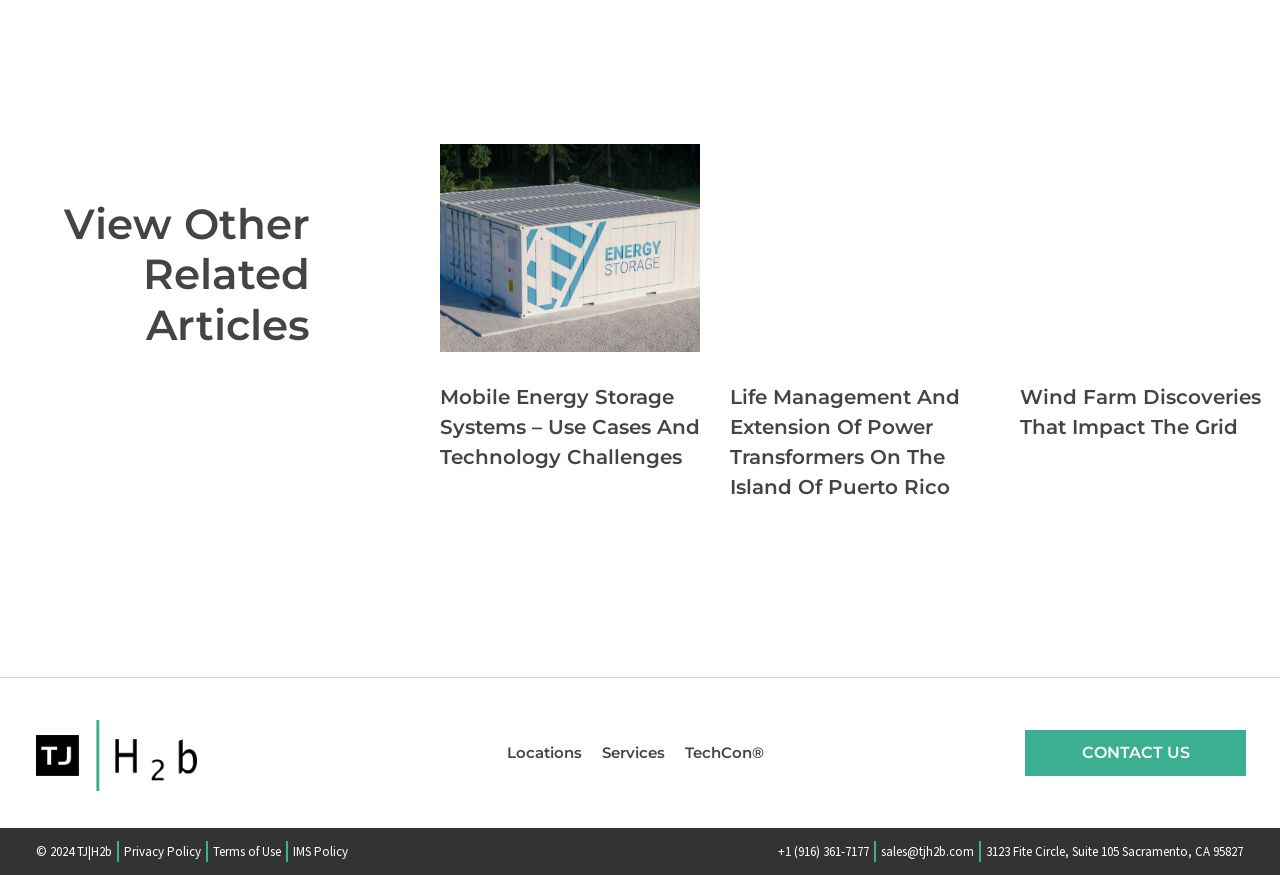Identify and provide the bounding box for the element described by: "Terms of Use".

[0.166, 0.958, 0.219, 0.988]